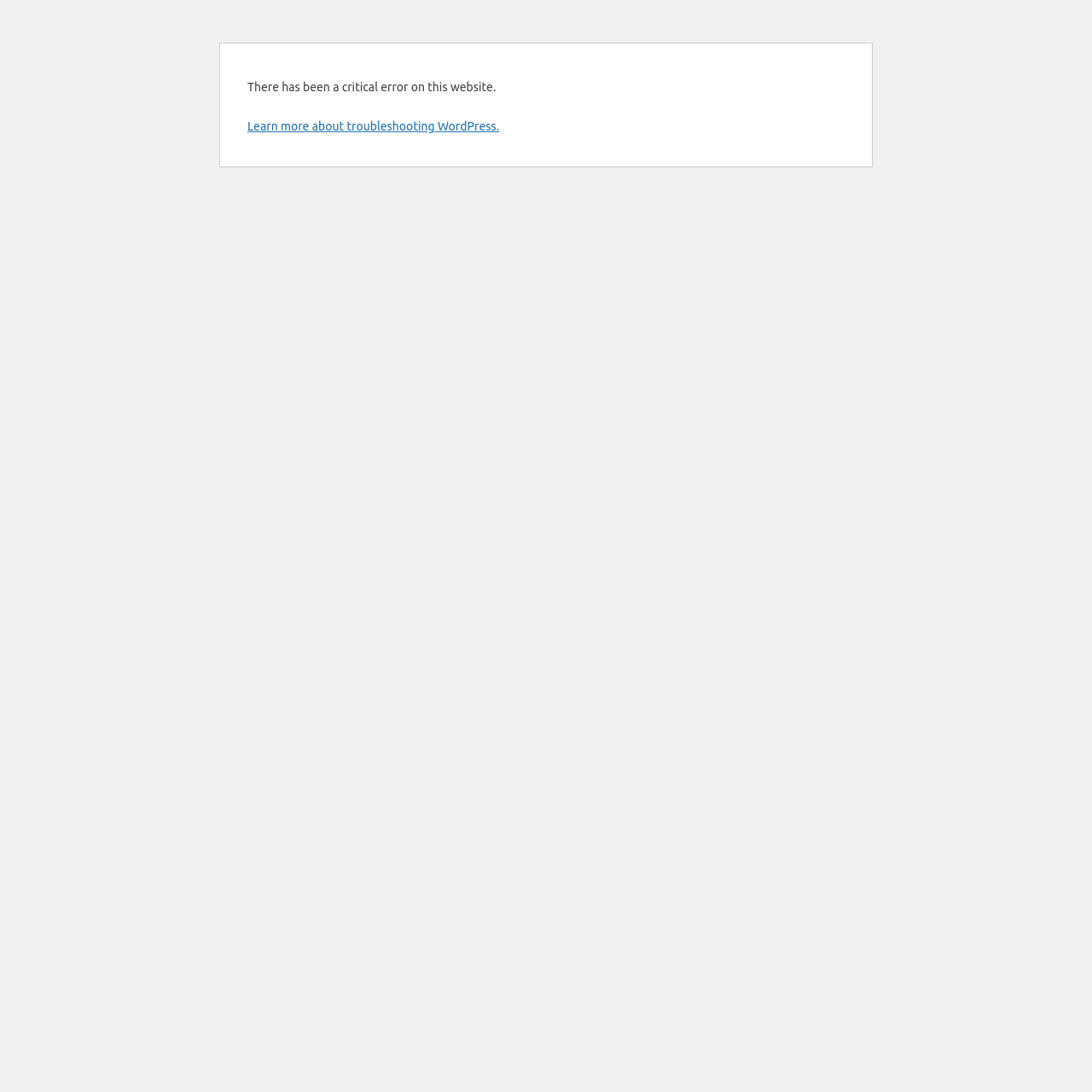Using the provided element description "Learn more about troubleshooting WordPress.", determine the bounding box coordinates of the UI element.

[0.227, 0.109, 0.457, 0.122]